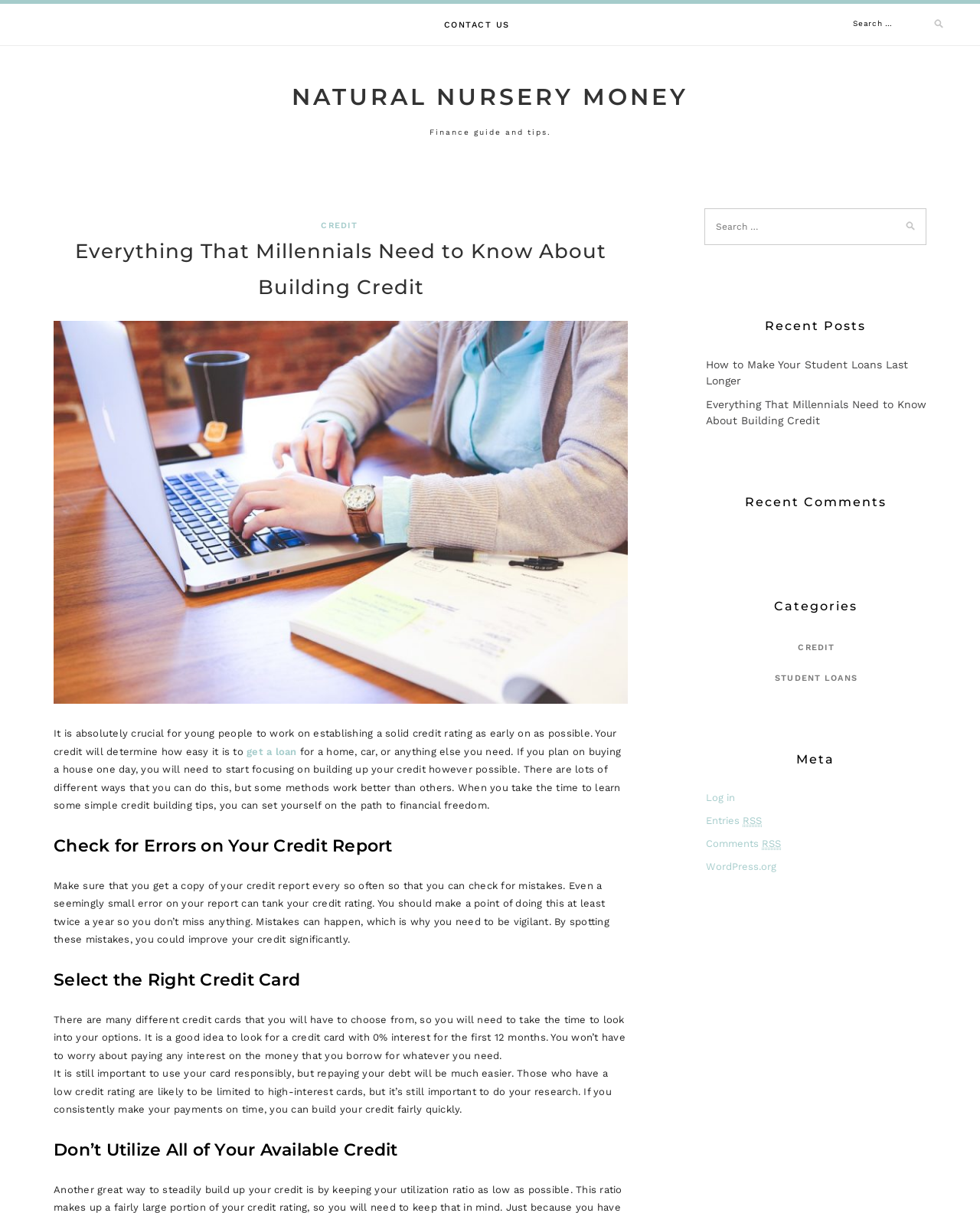Answer the following query concisely with a single word or phrase:
What is the purpose of checking credit reports?

To spot mistakes